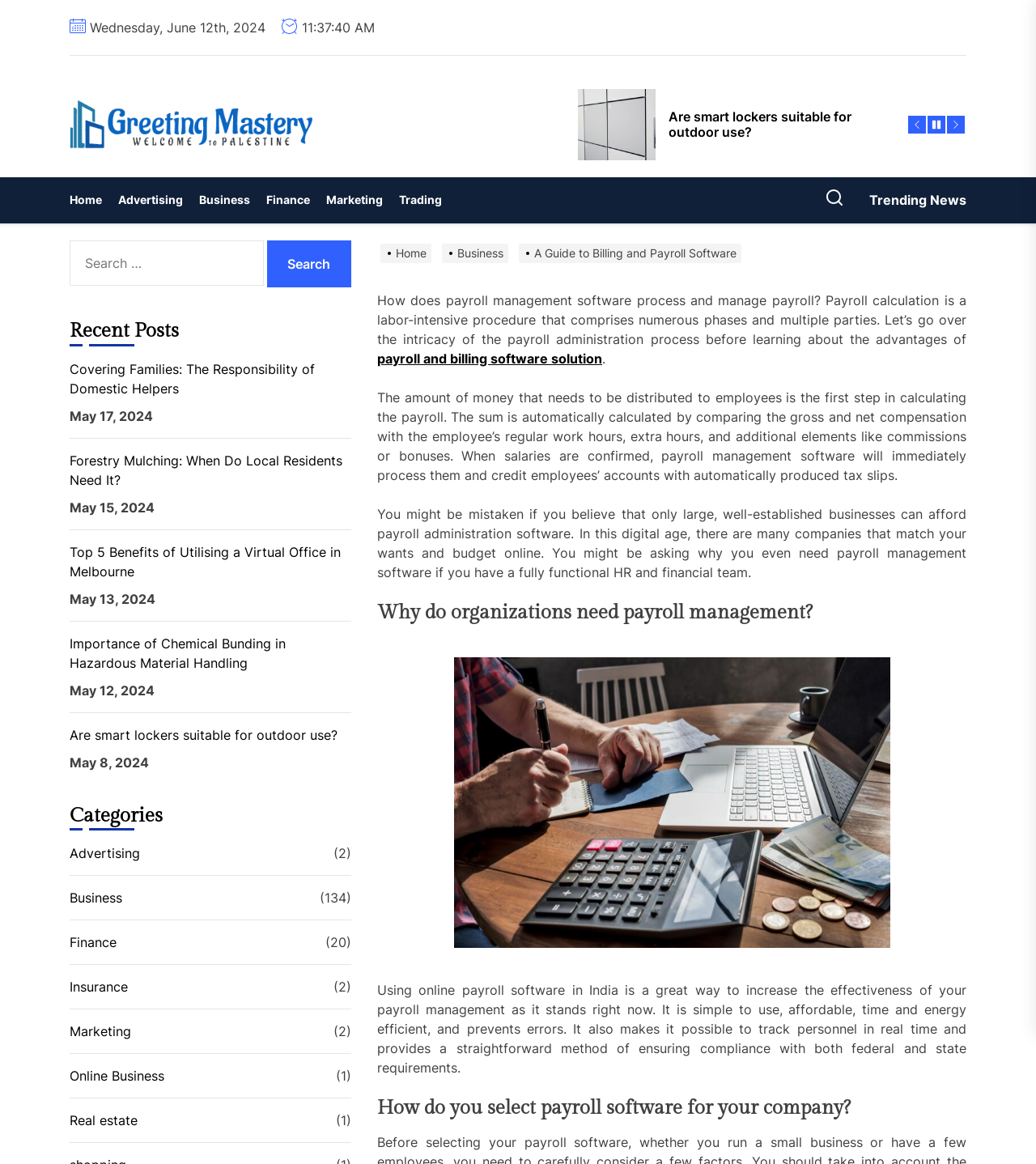How many recent posts are listed?
Look at the image and answer with only one word or phrase.

5